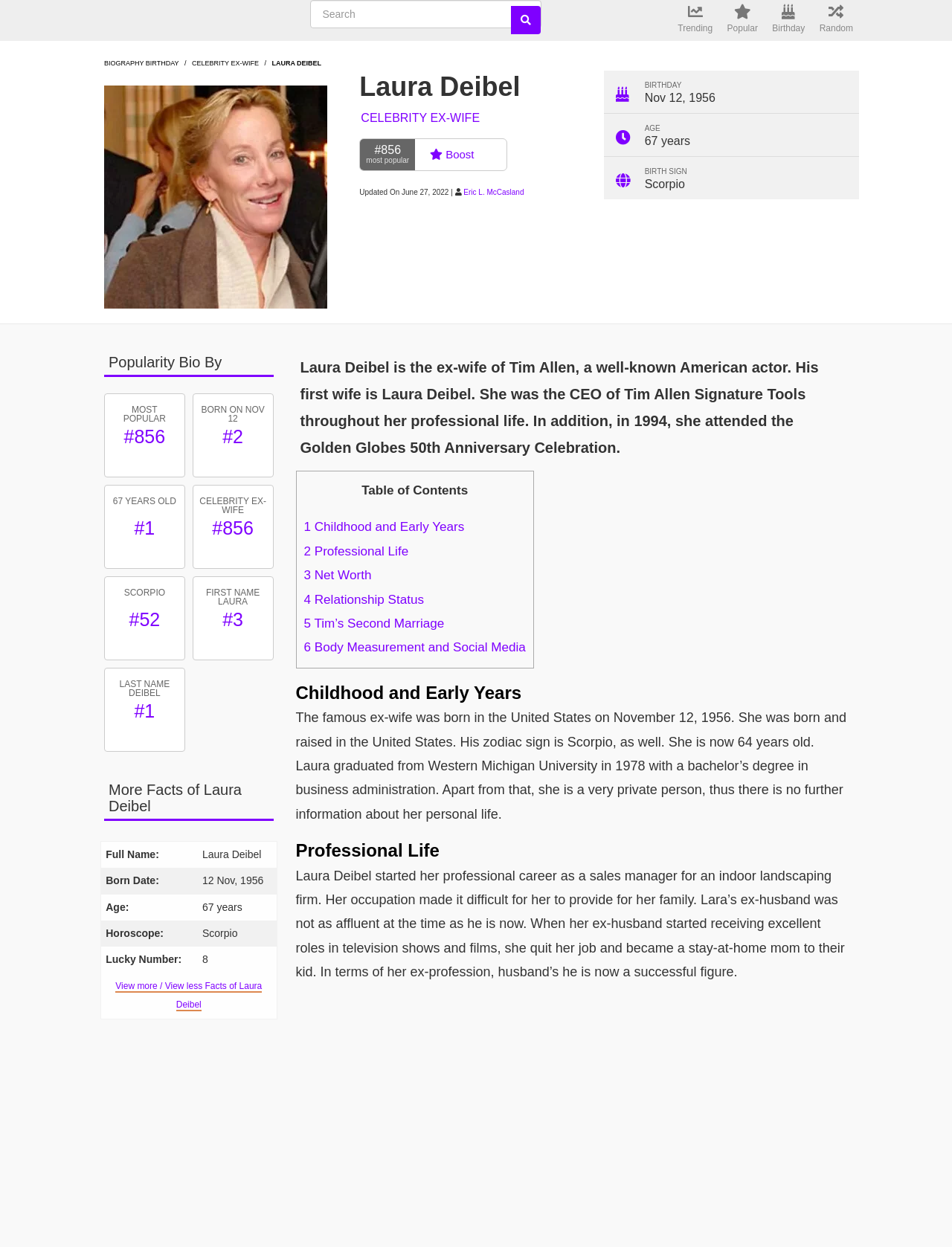Locate the UI element described as follows: "[ author ]". Return the bounding box coordinates as four float numbers between 0 and 1 in the order [left, top, right, bottom].

None